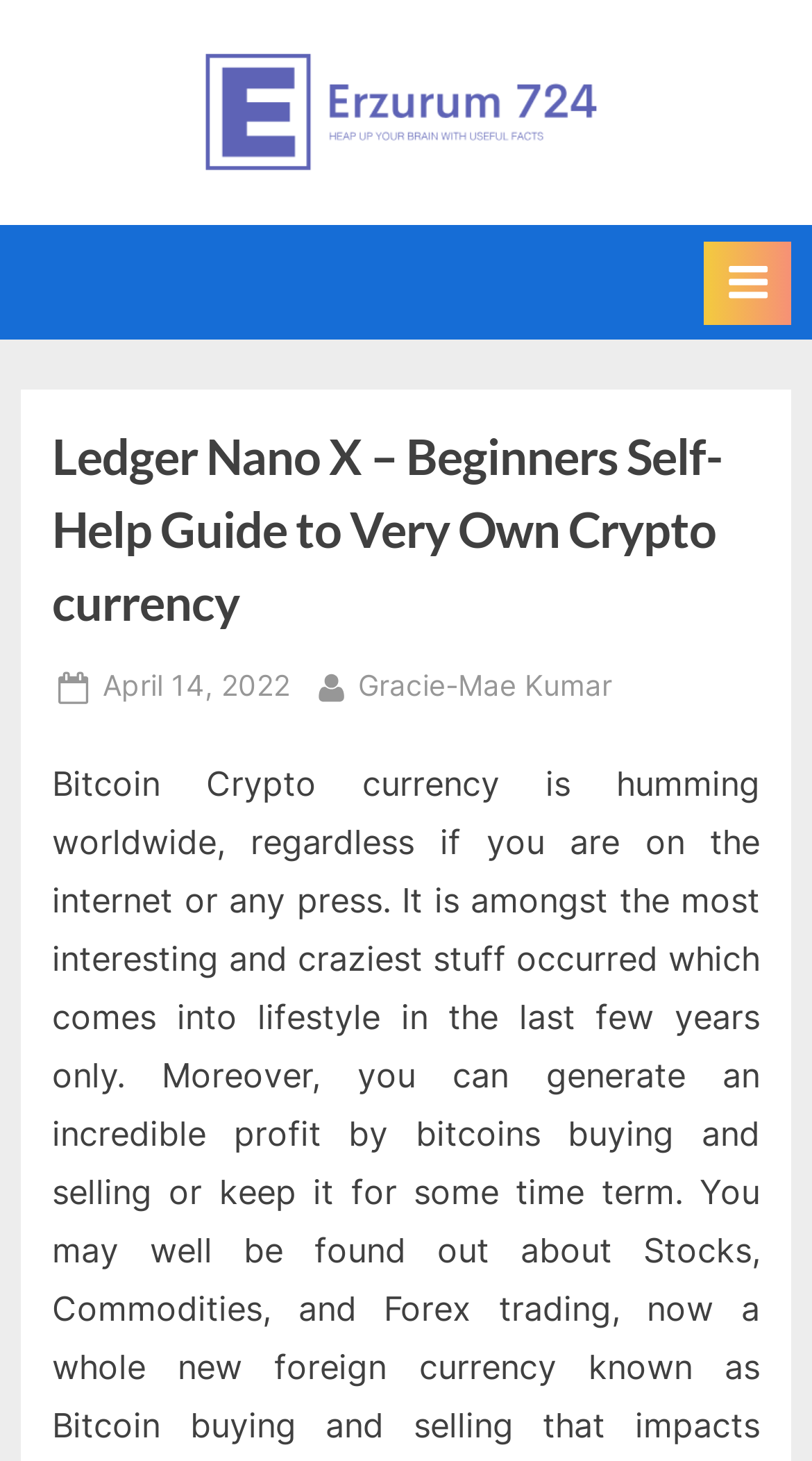How many links are there in the top section?
Provide a detailed answer to the question, using the image to inform your response.

I found two links in the top section, one with the text 'Erzurum 724' and another with the same text, but with a different bounding box coordinate.